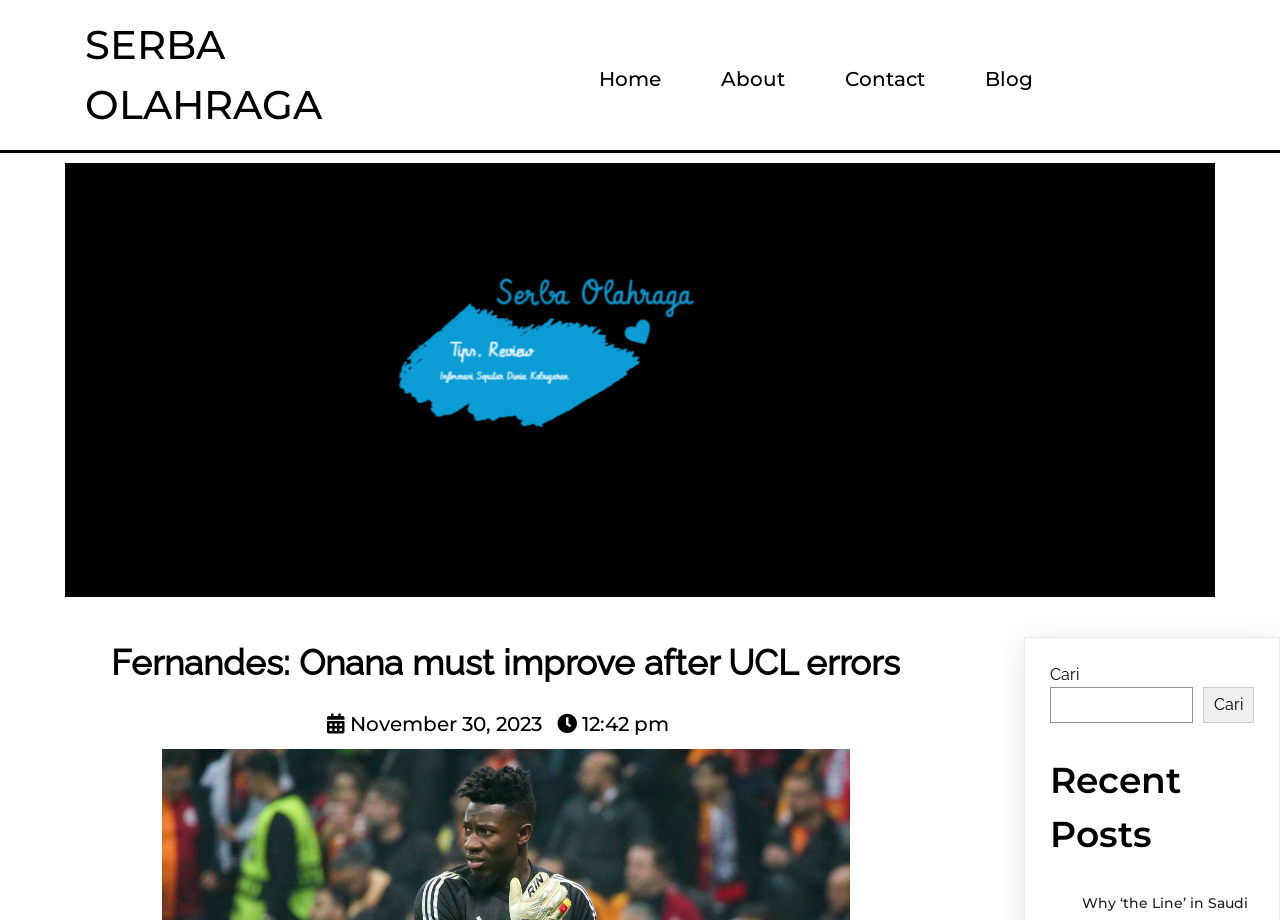Give the bounding box coordinates for this UI element: "Privacy Policy". The coordinates should be four float numbers between 0 and 1, arranged as [left, top, right, bottom].

None